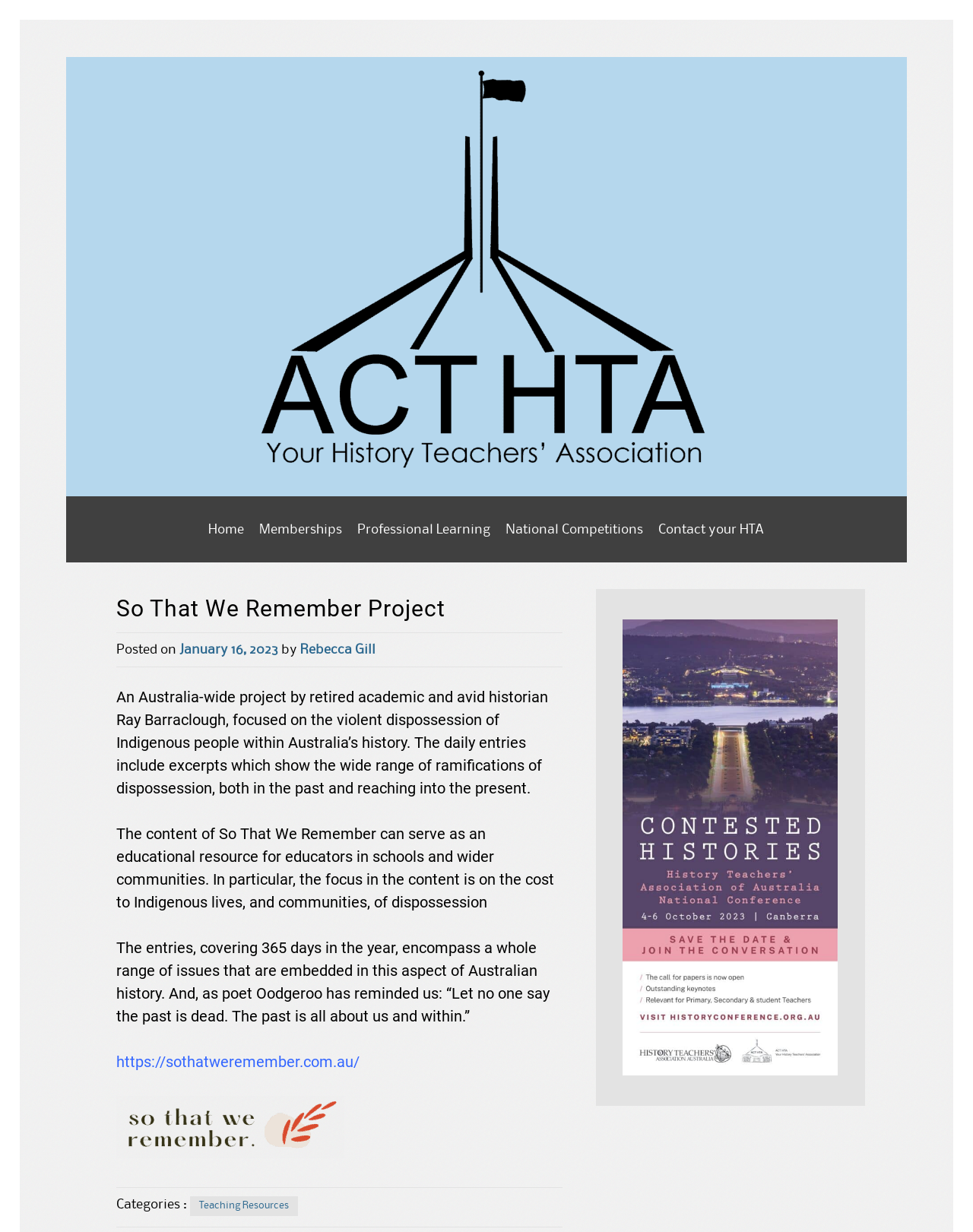Show the bounding box coordinates for the HTML element described as: "Contact your HTA".

[0.677, 0.421, 0.786, 0.438]